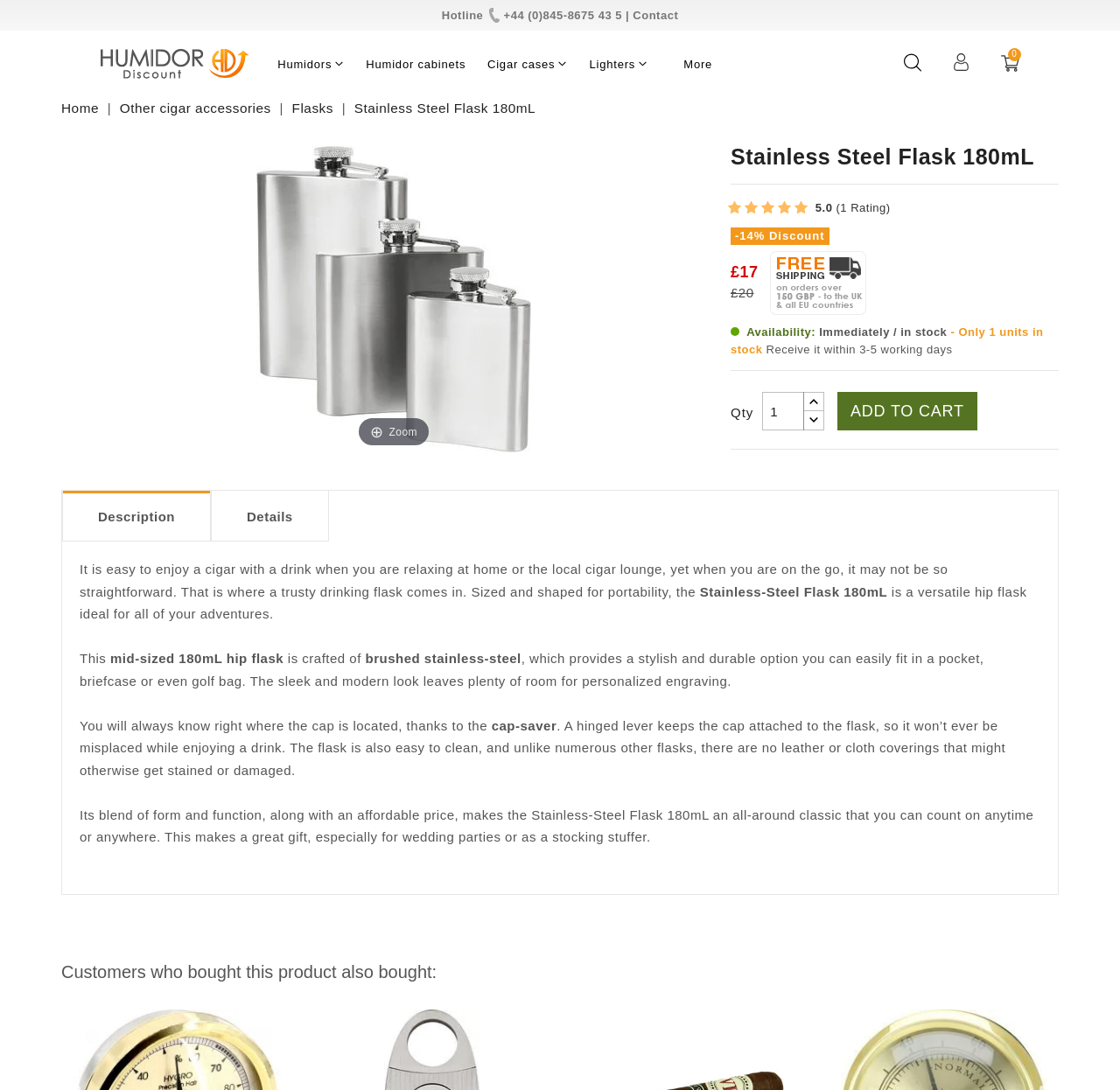Locate the bounding box coordinates of the element's region that should be clicked to carry out the following instruction: "Enter quantity in the textbox". The coordinates need to be four float numbers between 0 and 1, i.e., [left, top, right, bottom].

[0.681, 0.36, 0.718, 0.395]